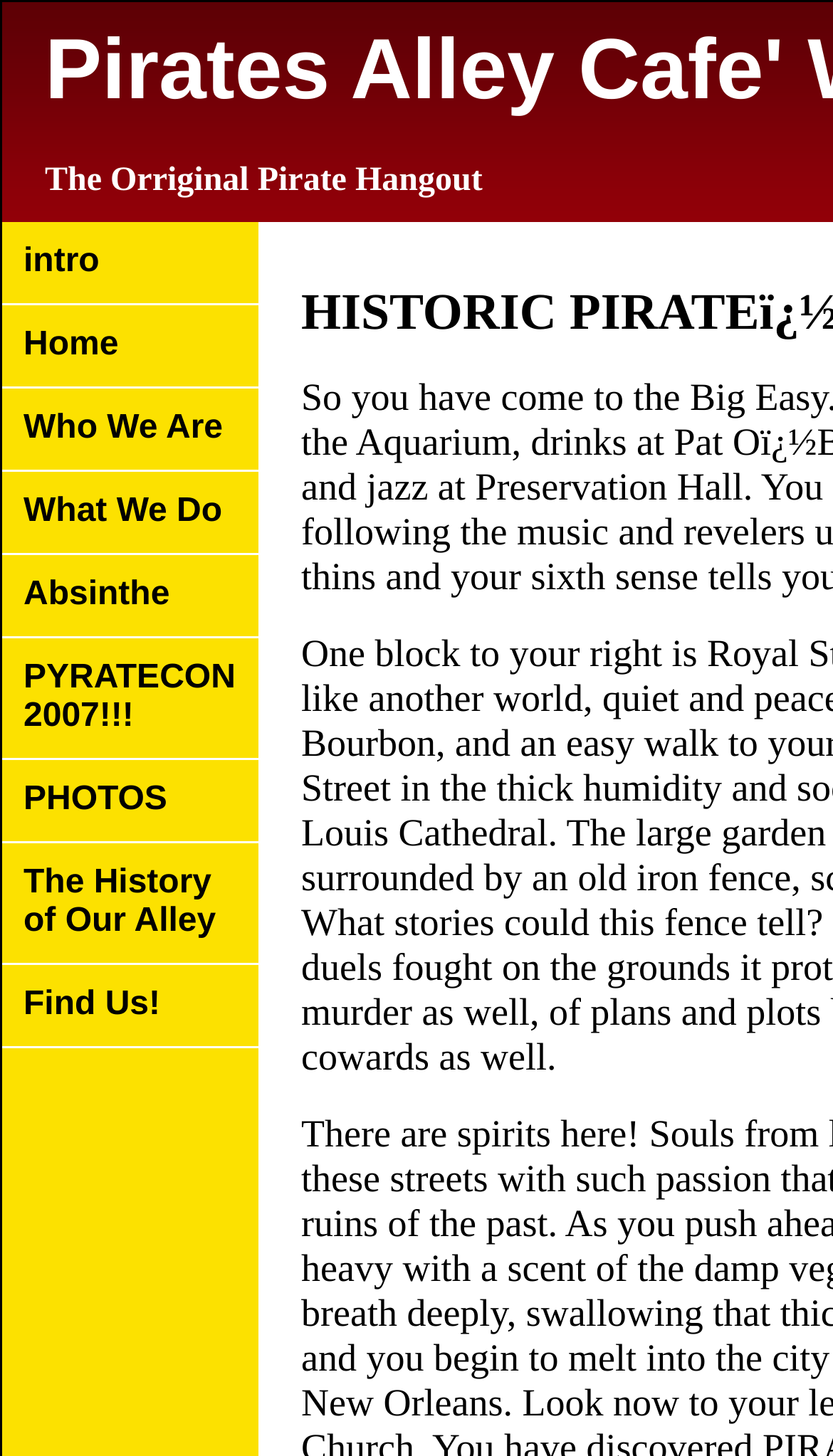Please indicate the bounding box coordinates of the element's region to be clicked to achieve the instruction: "learn about who we are". Provide the coordinates as four float numbers between 0 and 1, i.e., [left, top, right, bottom].

[0.003, 0.267, 0.31, 0.324]